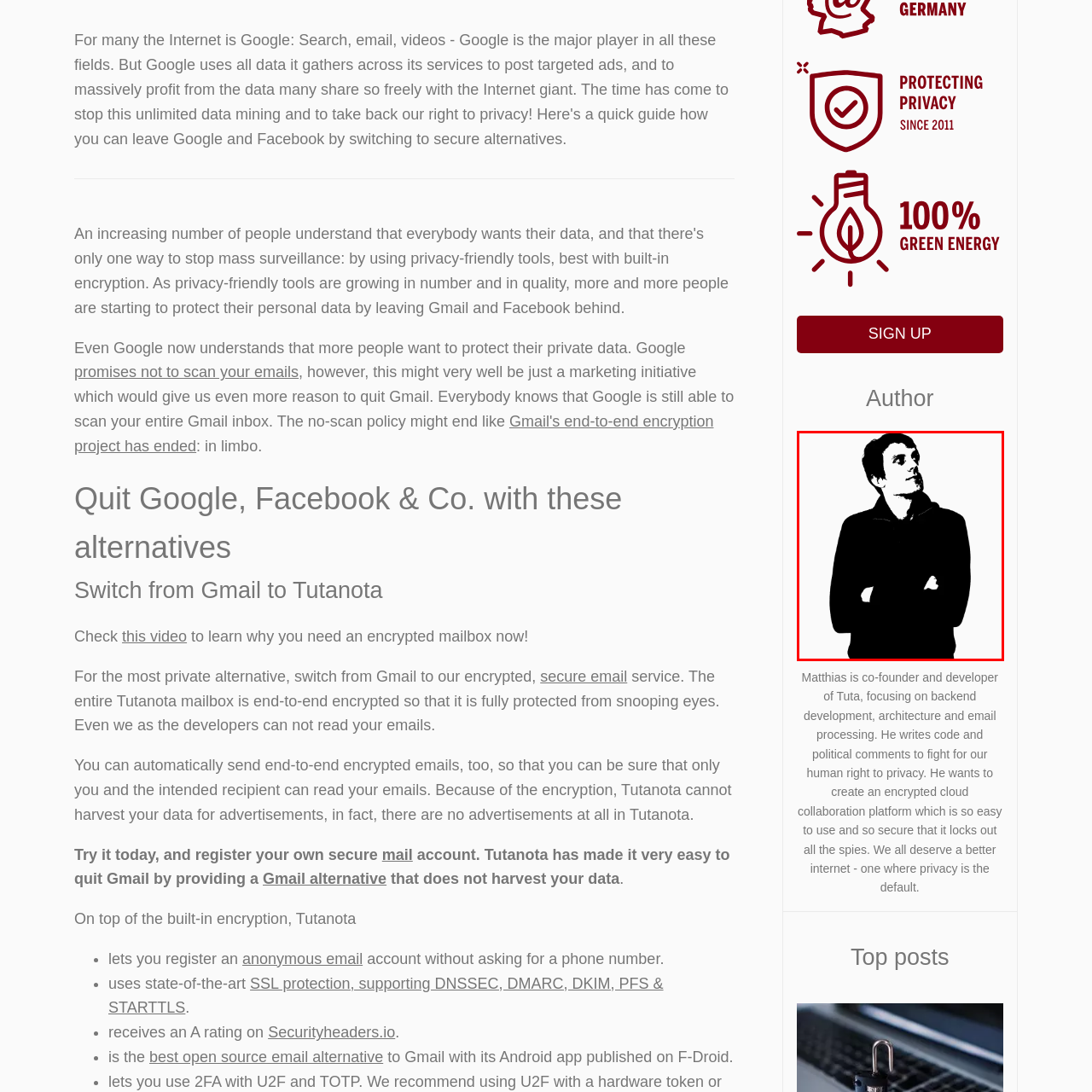Offer a detailed explanation of the scene within the red bounding box.

The image features a black-and-white depiction of a thoughtful young man with his arms crossed and looking upwards. He appears to be in a pensive state, contemplating ideas or future possibilities. This visual is associated with Matthias, the co-founder and developer of Tutanota, a secure email service focused on privacy. The accompanying text highlights his commitment to developing user-friendly solutions that prioritize privacy and security in a digital age. Matthias advocates for a better internet where privacy is the default, reflecting his dedication to creating an encrypted collaboration platform that resists surveillance.